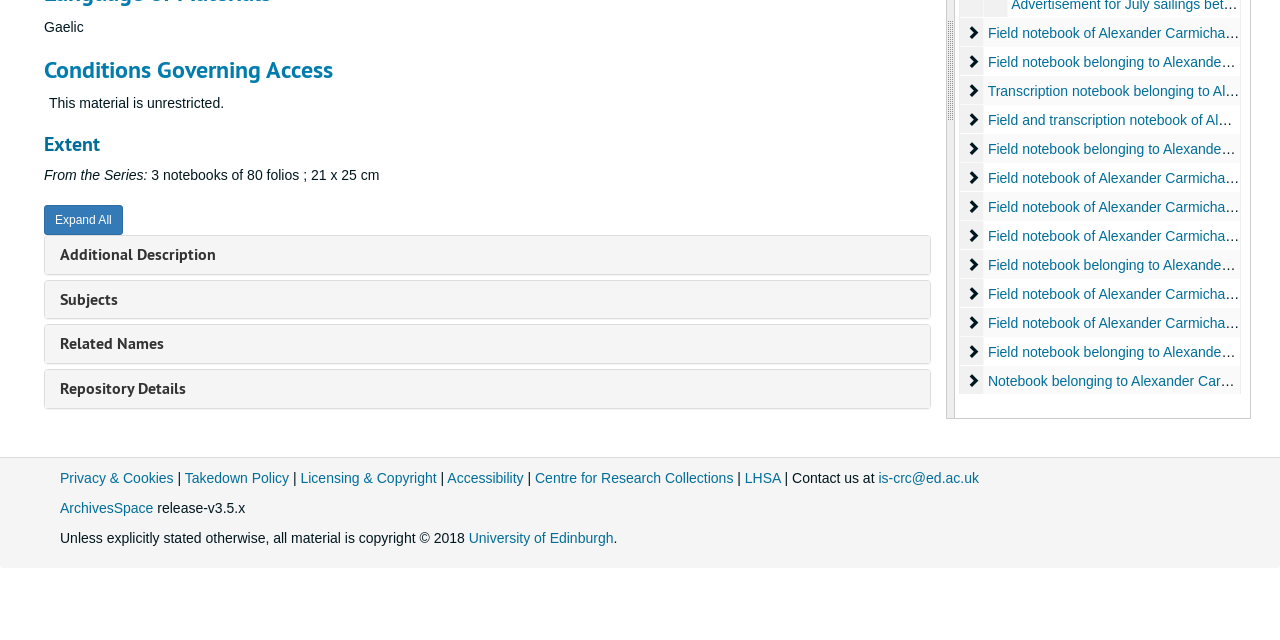Extract the bounding box coordinates for the UI element described as: "Transcription notebook of Alexander Carmichael".

[0.75, 0.708, 0.77, 0.755]